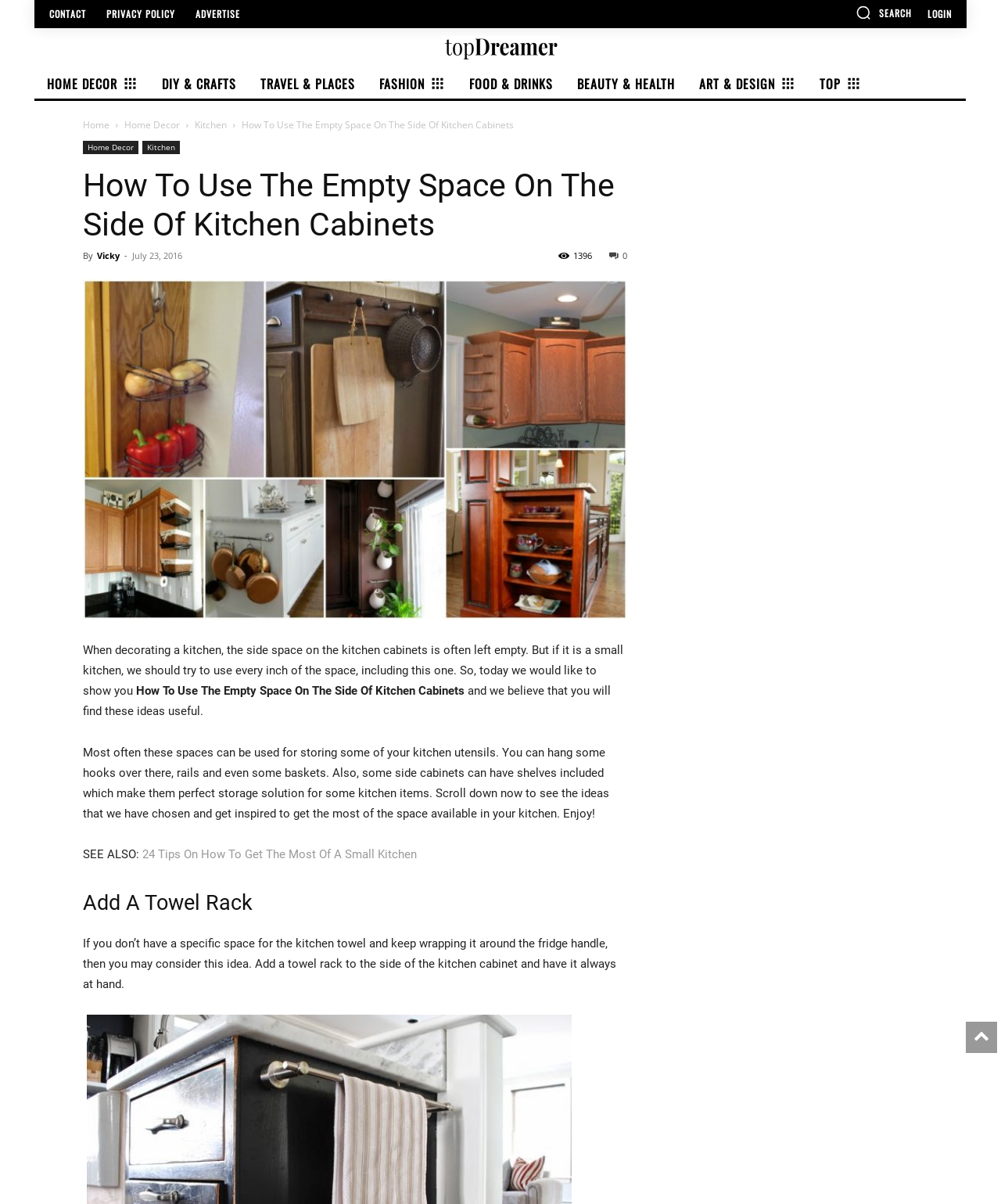Identify the bounding box coordinates for the element you need to click to achieve the following task: "click on the search button". Provide the bounding box coordinates as four float numbers between 0 and 1, in the form [left, top, right, bottom].

[0.855, 0.004, 0.911, 0.017]